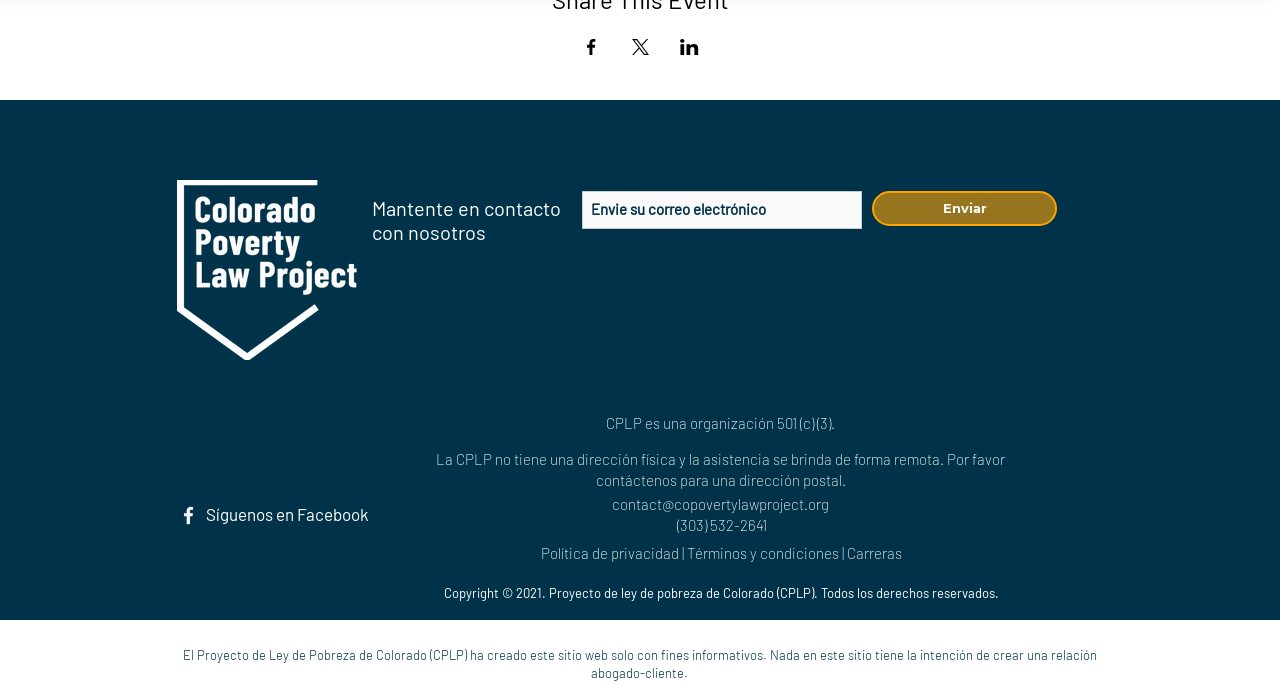Please identify the coordinates of the bounding box that should be clicked to fulfill this instruction: "RSVP for the event".

[0.191, 0.022, 0.809, 0.109]